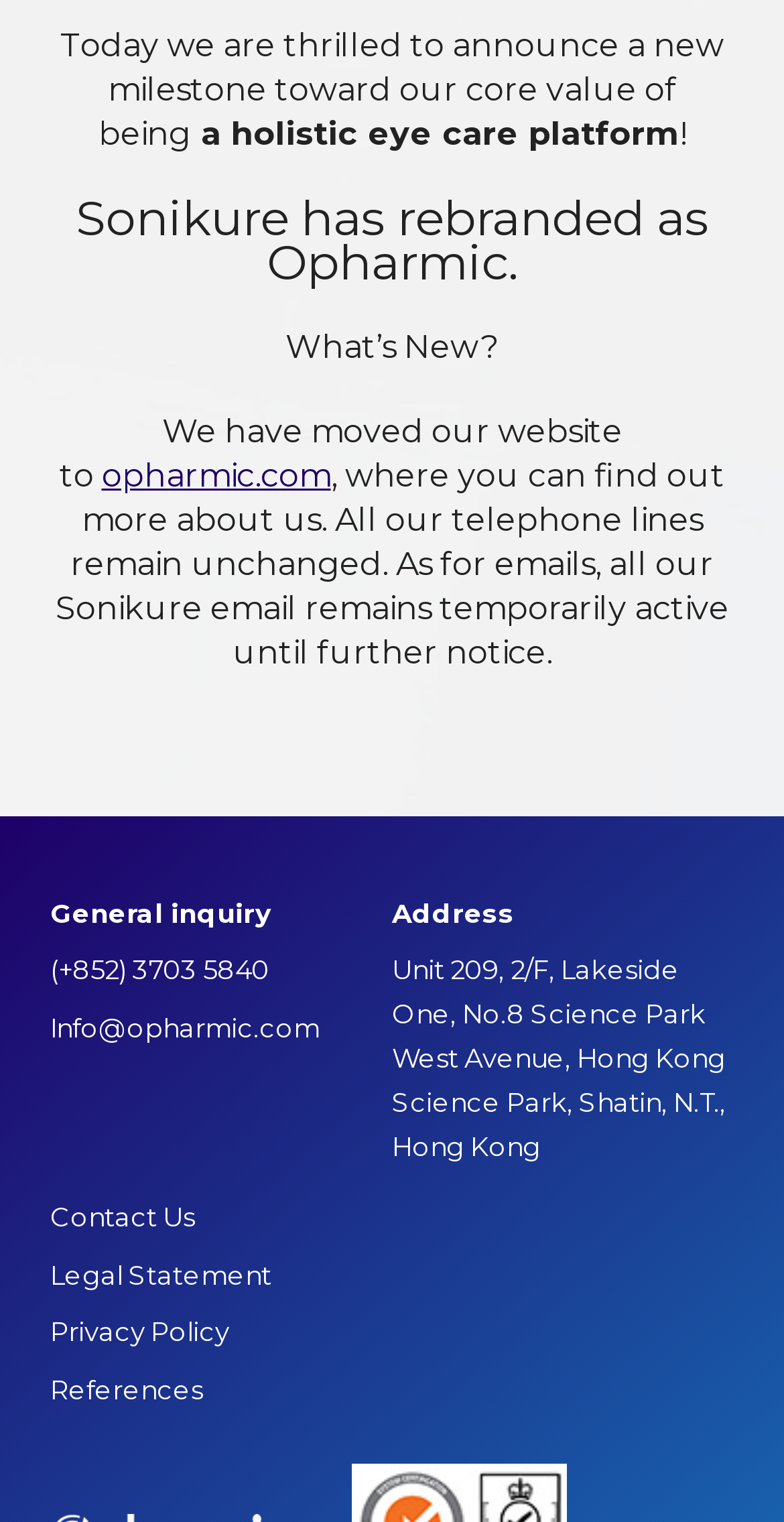What is the URL of the new website?
Refer to the image and answer the question using a single word or phrase.

opharmic.com